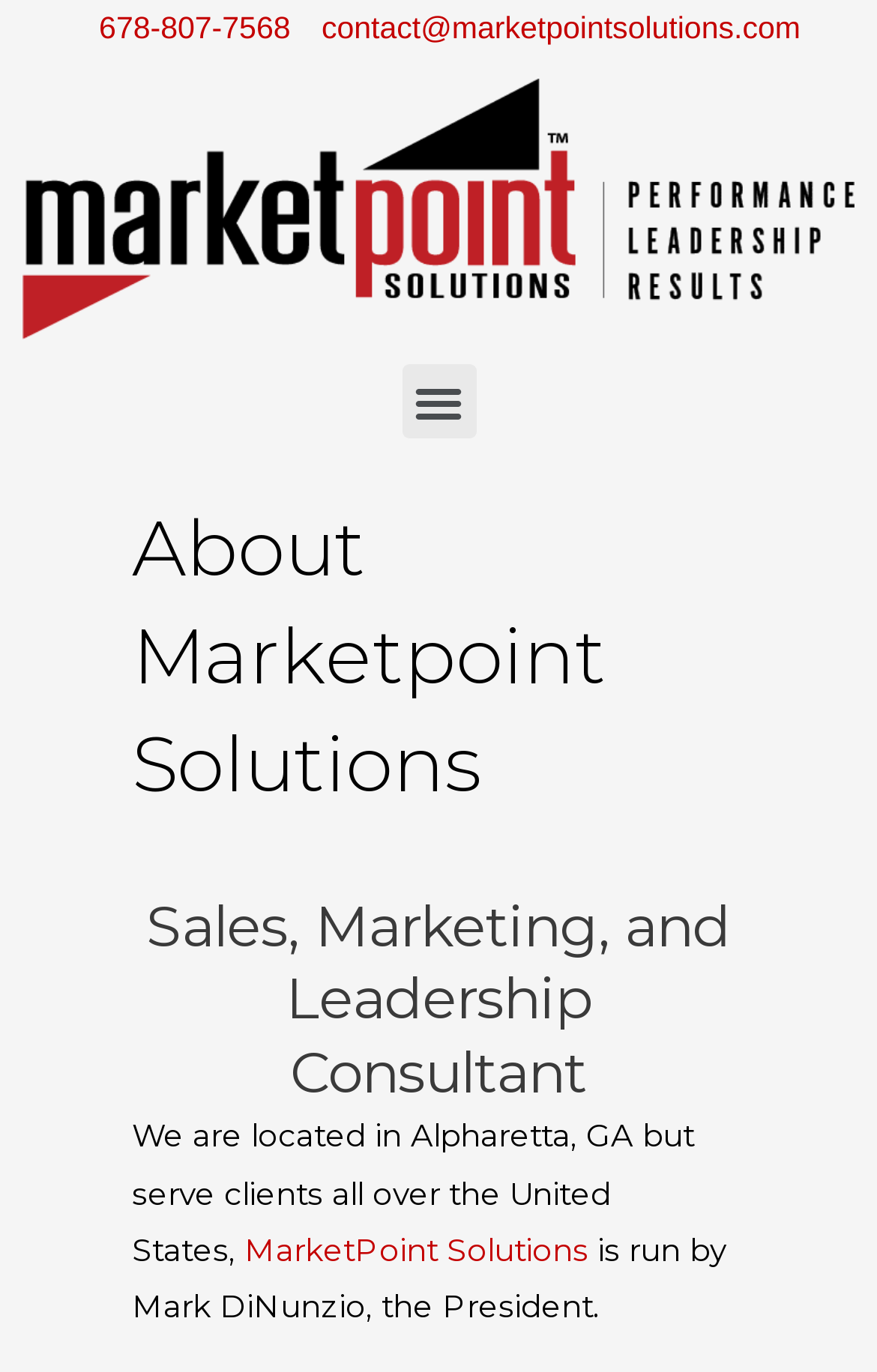Where is Marketpoint Solutions located?
Kindly offer a comprehensive and detailed response to the question.

I found the location by reading the StaticText element that says 'We are located in Alpharetta, GA but serve clients all over the United States,' which is located below the heading 'About Marketpoint Solutions'.